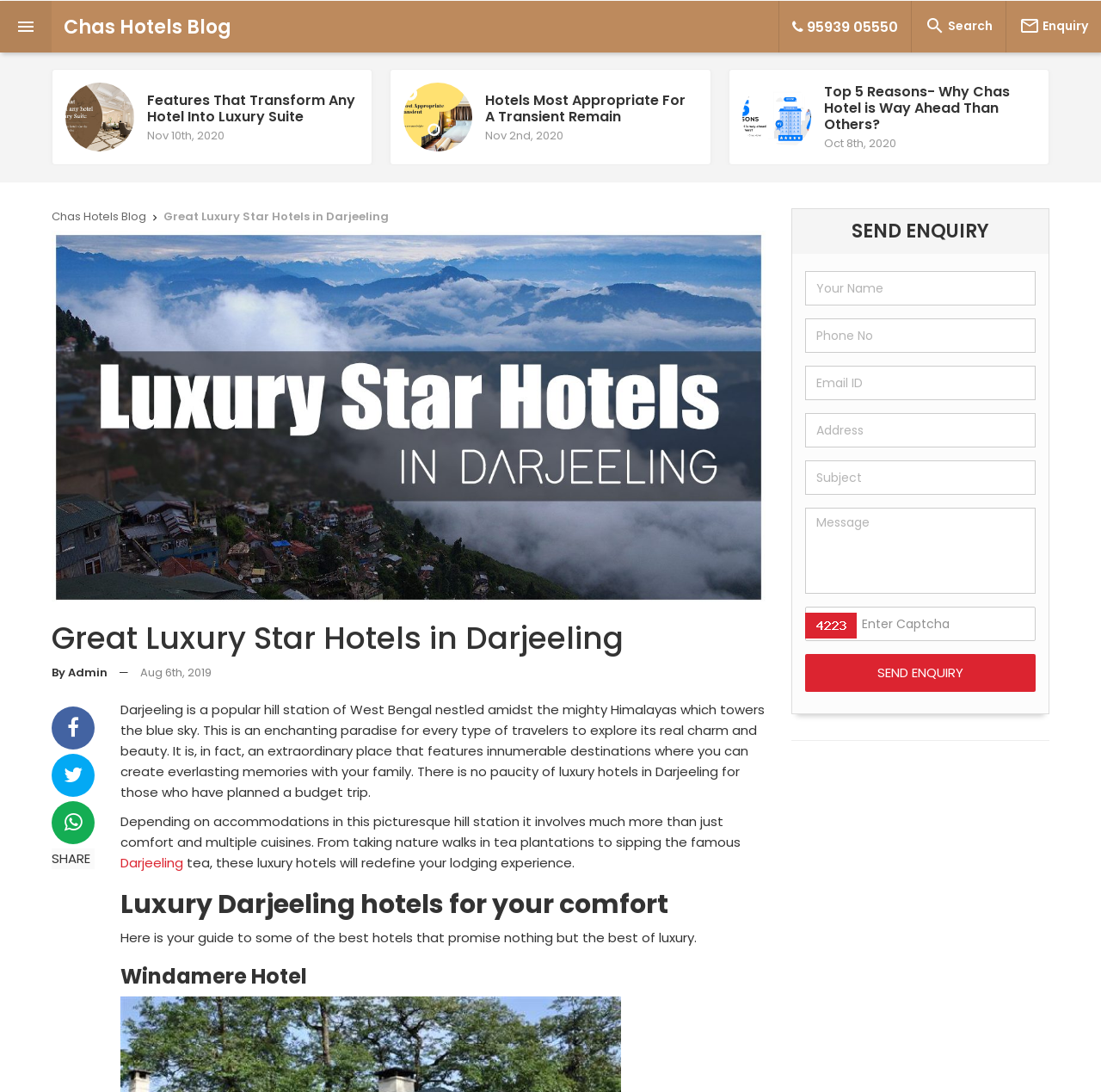What is the location of the luxury hotels mentioned?
Please analyze the image and answer the question with as much detail as possible.

The webpage mentions that the luxury hotels are located in Darjeeling, which is a popular hill station in West Bengal, as stated in the article.